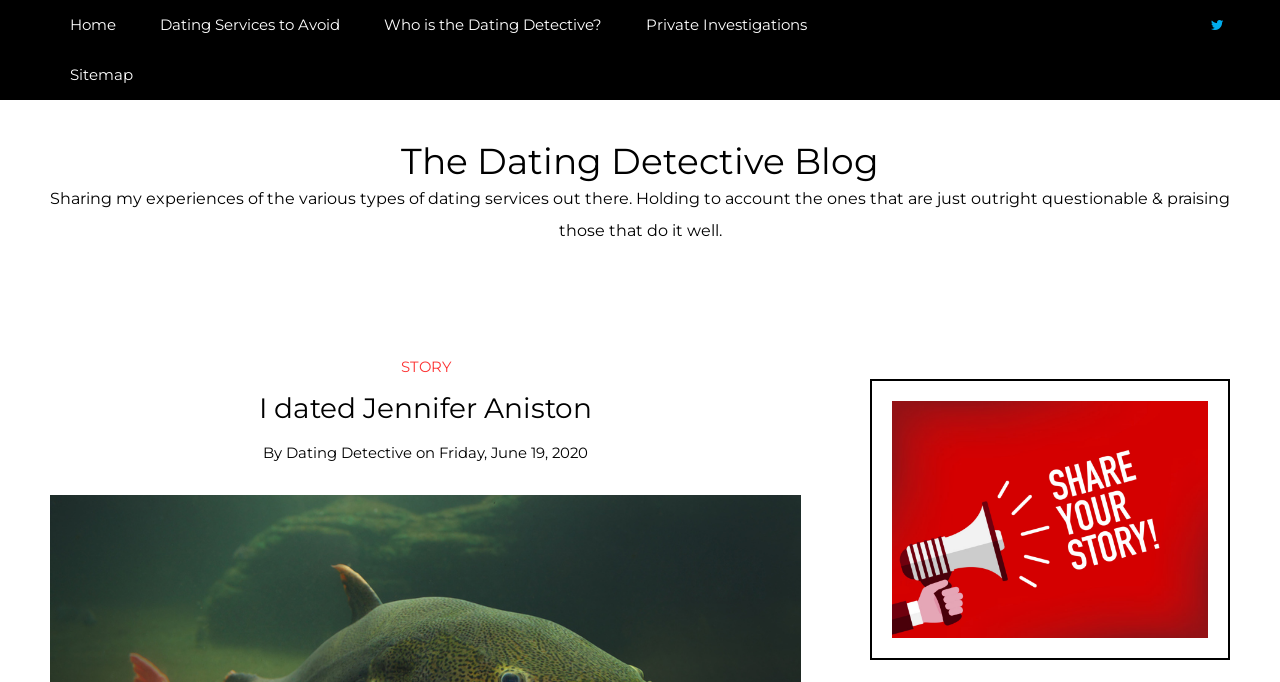Based on the element description: "Private Investigations", identify the UI element and provide its bounding box coordinates. Use four float numbers between 0 and 1, [left, top, right, bottom].

[0.489, 0.0, 0.646, 0.073]